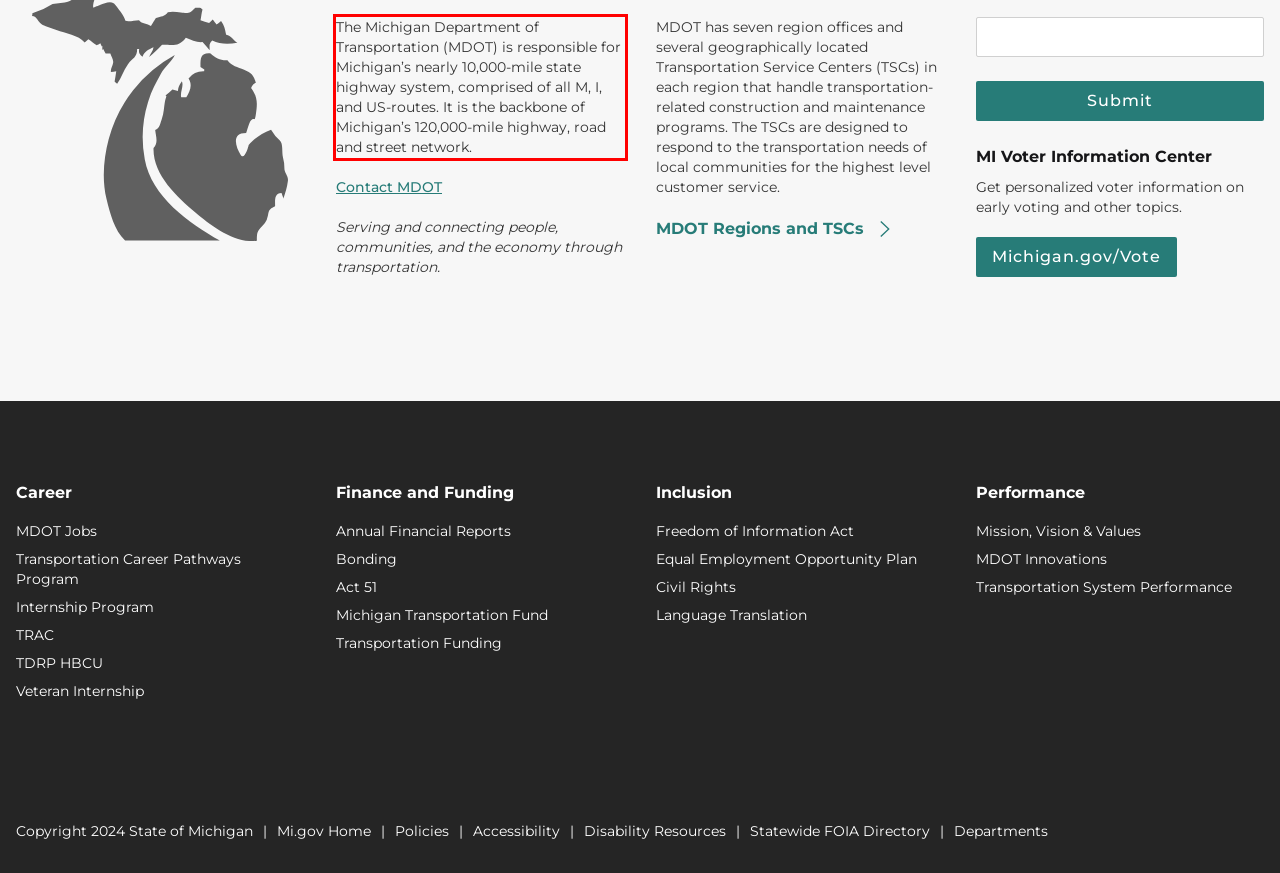Given a screenshot of a webpage with a red bounding box, extract the text content from the UI element inside the red bounding box.

The Michigan Department of Transportation (MDOT) is responsible for Michigan’s nearly 10,000-mile state highway system, comprised of all M, I, and US-routes. It is the backbone of Michigan’s 120,000-mile highway, road and street network.